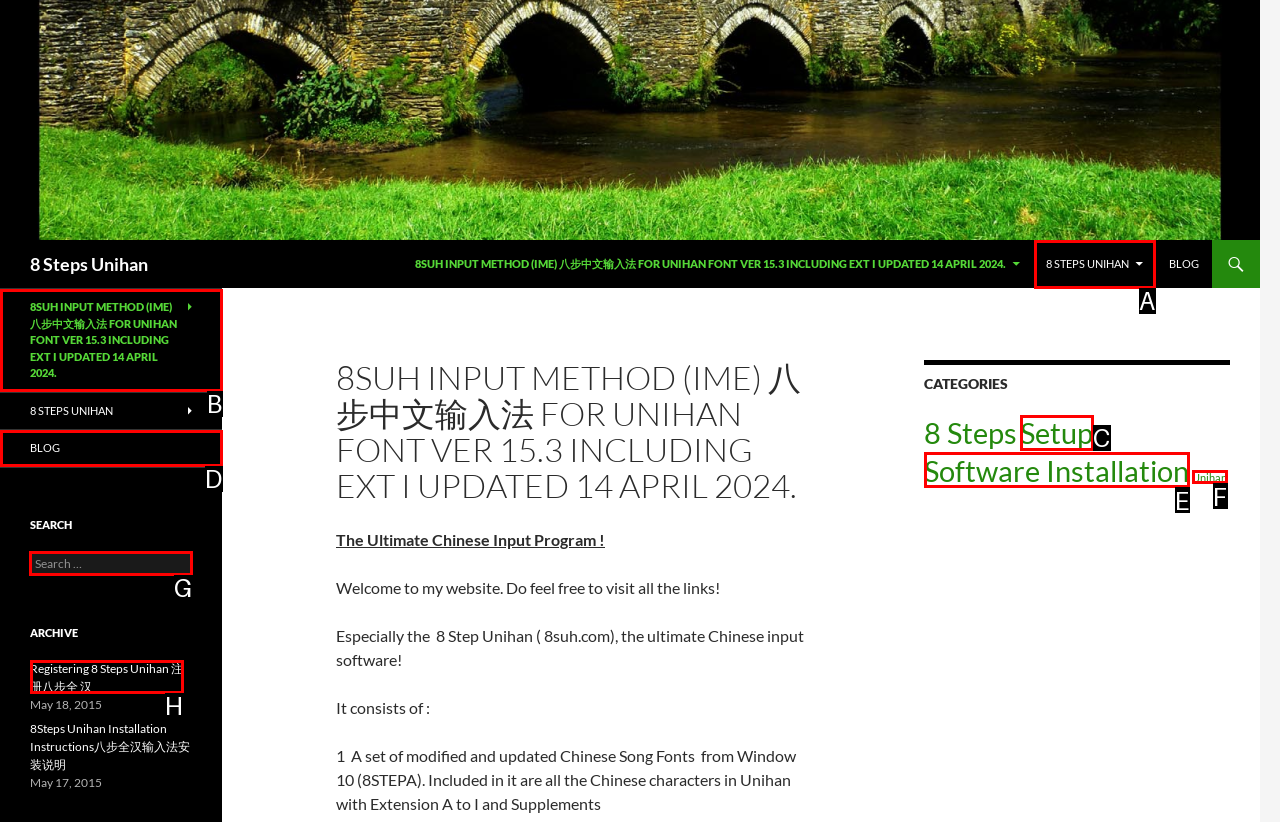Choose the HTML element that should be clicked to achieve this task: Search for something
Respond with the letter of the correct choice.

G